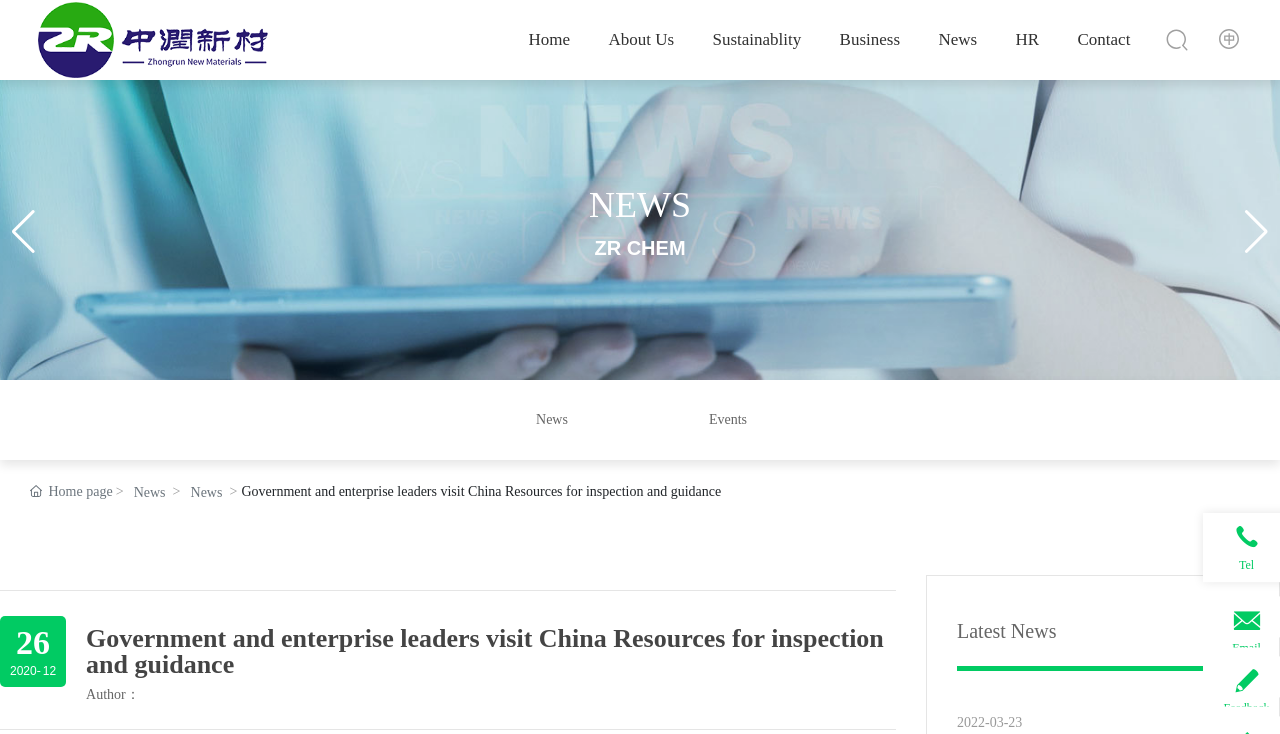Provide a brief response in the form of a single word or phrase:
What is the name of the company?

Chongqing Zhongrun Chemical Co., Ltd.